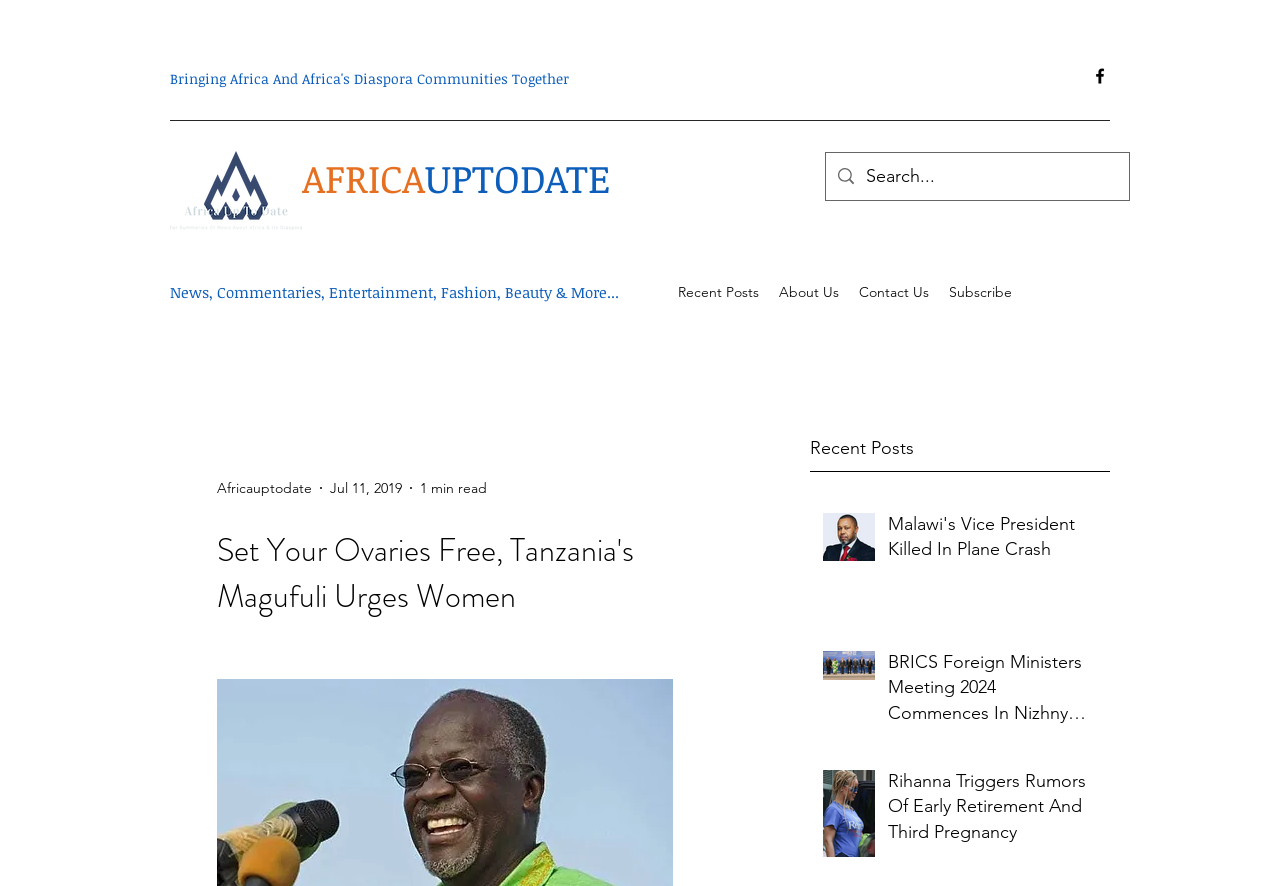Please answer the following question using a single word or phrase: 
What is the date of the main article?

Jul 11, 2019